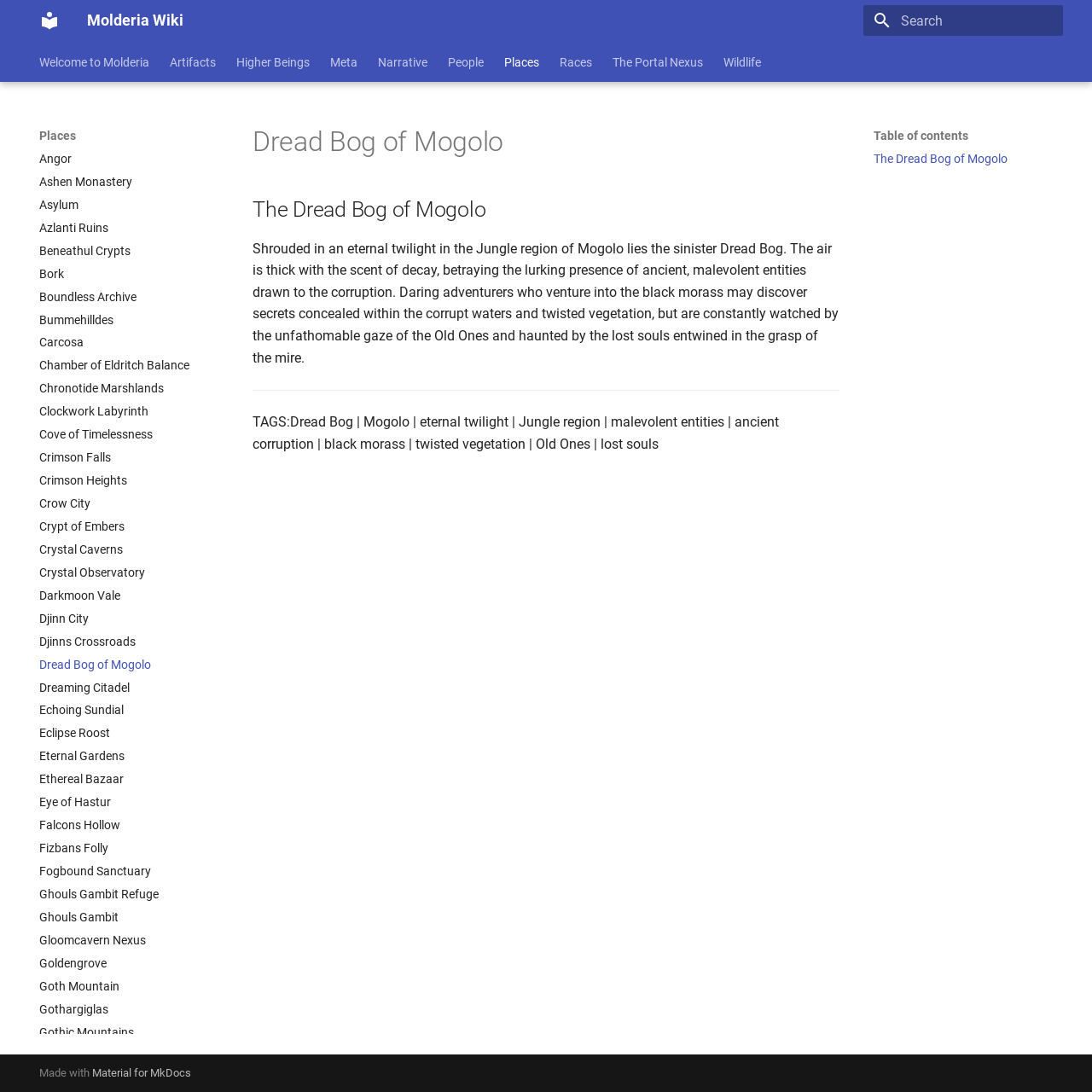Find the bounding box coordinates of the element you need to click on to perform this action: 'Search for something'. The coordinates should be represented by four float values between 0 and 1, in the format [left, top, right, bottom].

[0.791, 0.005, 0.973, 0.033]